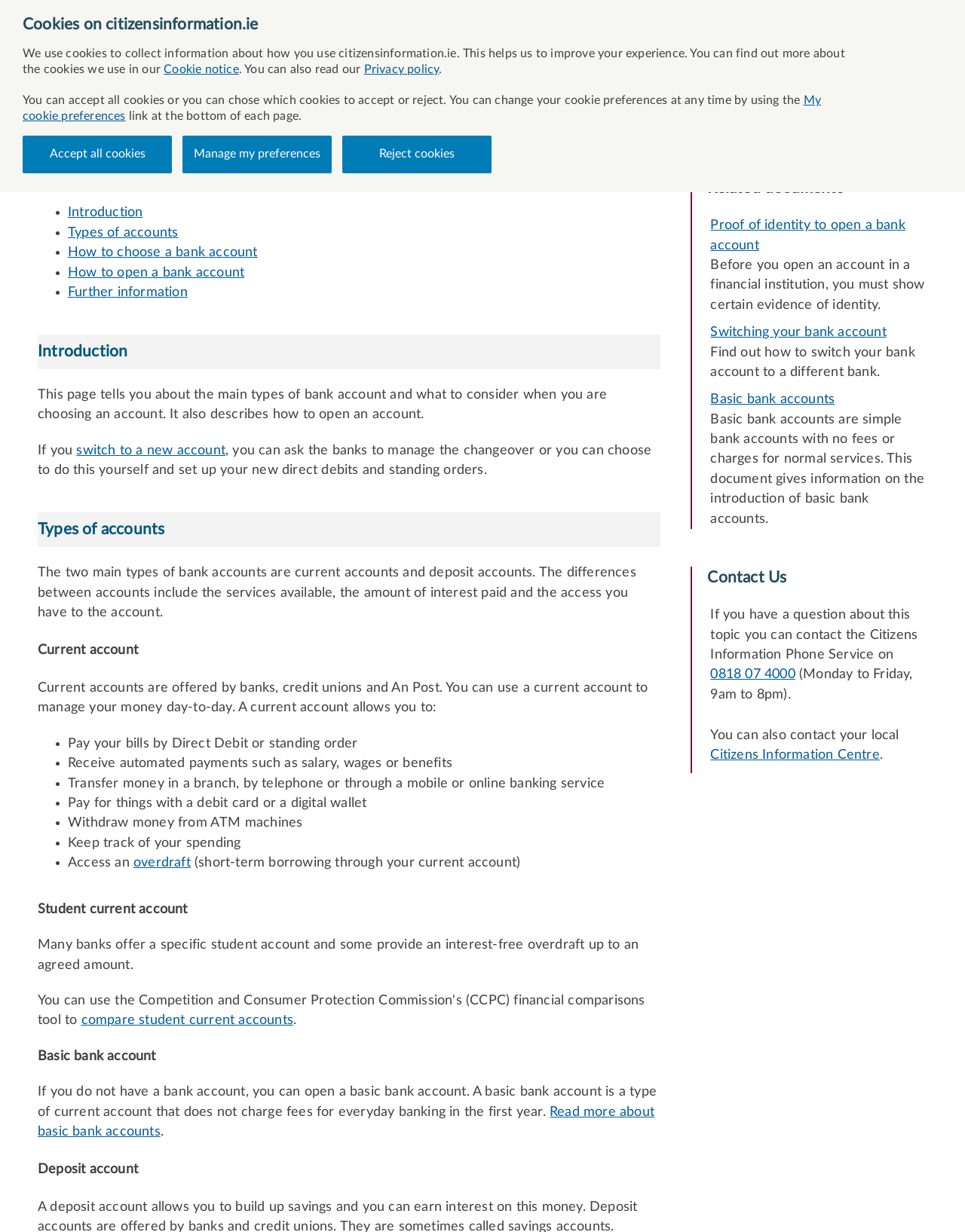Please identify the bounding box coordinates of the element I should click to complete this instruction: 'Open the 'Banking' page'. The coordinates should be given as four float numbers between 0 and 1, like this: [left, top, right, bottom].

[0.369, 0.095, 0.414, 0.105]